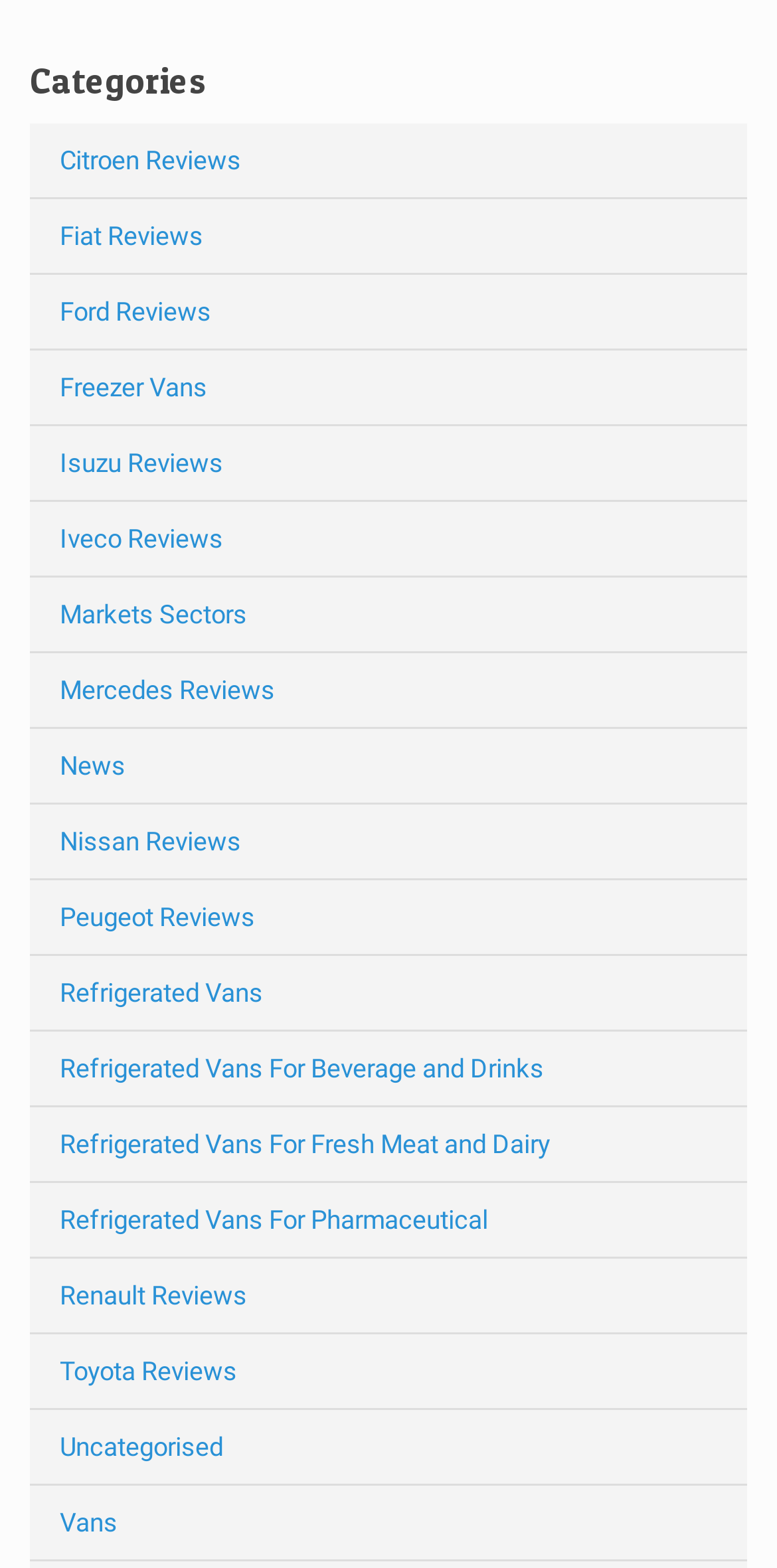Please locate the clickable area by providing the bounding box coordinates to follow this instruction: "Learn about freezer vans".

[0.038, 0.223, 0.962, 0.27]